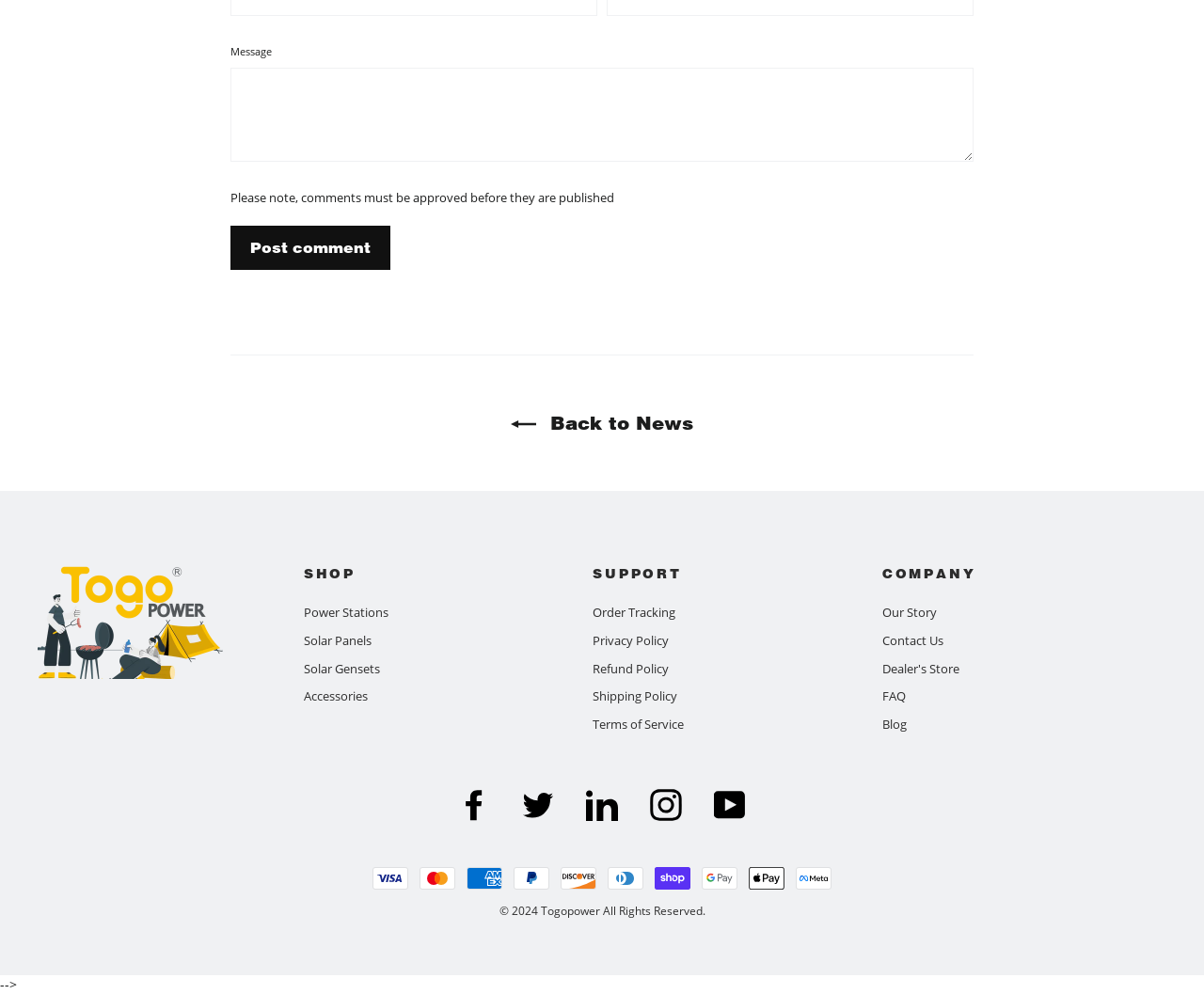Find the bounding box coordinates for the area that should be clicked to accomplish the instruction: "Discover Pharmaceutical market insights".

None